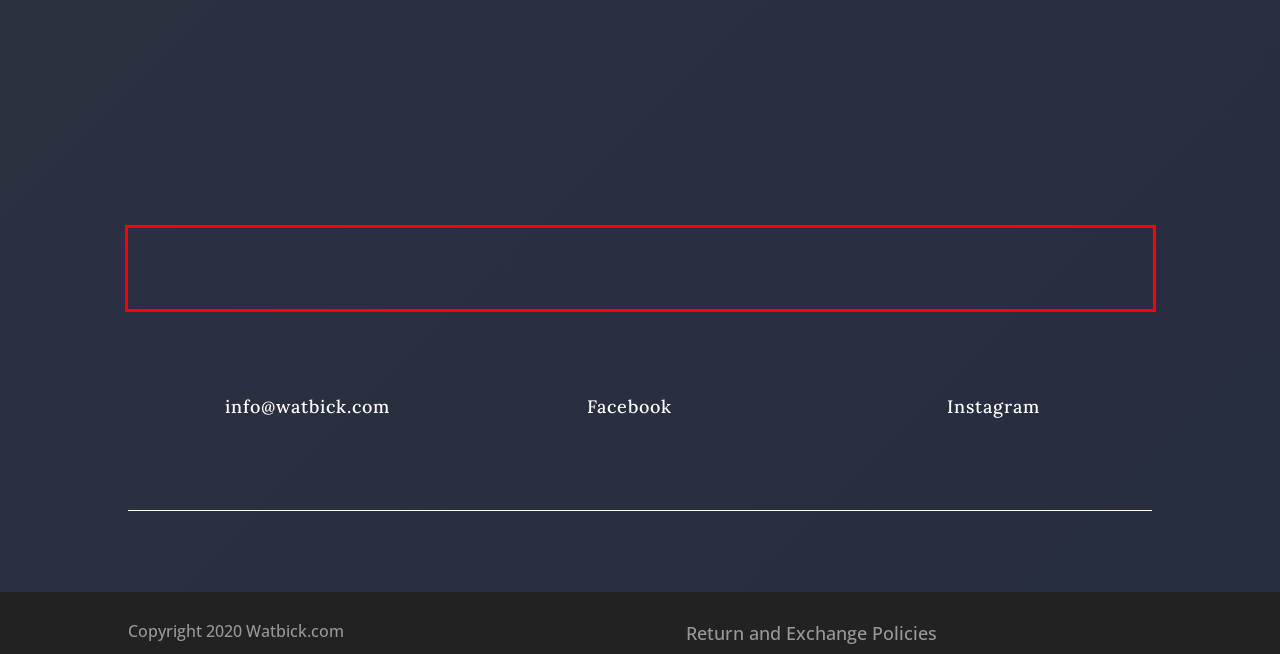You have a screenshot of a webpage where a UI element is enclosed in a red rectangle. Perform OCR to capture the text inside this red rectangle.

Share your experience with your planters and decorative screens. You can tell us how you have done with the planter or privacy screen, gardening tips, advice for garden decorating, etc.